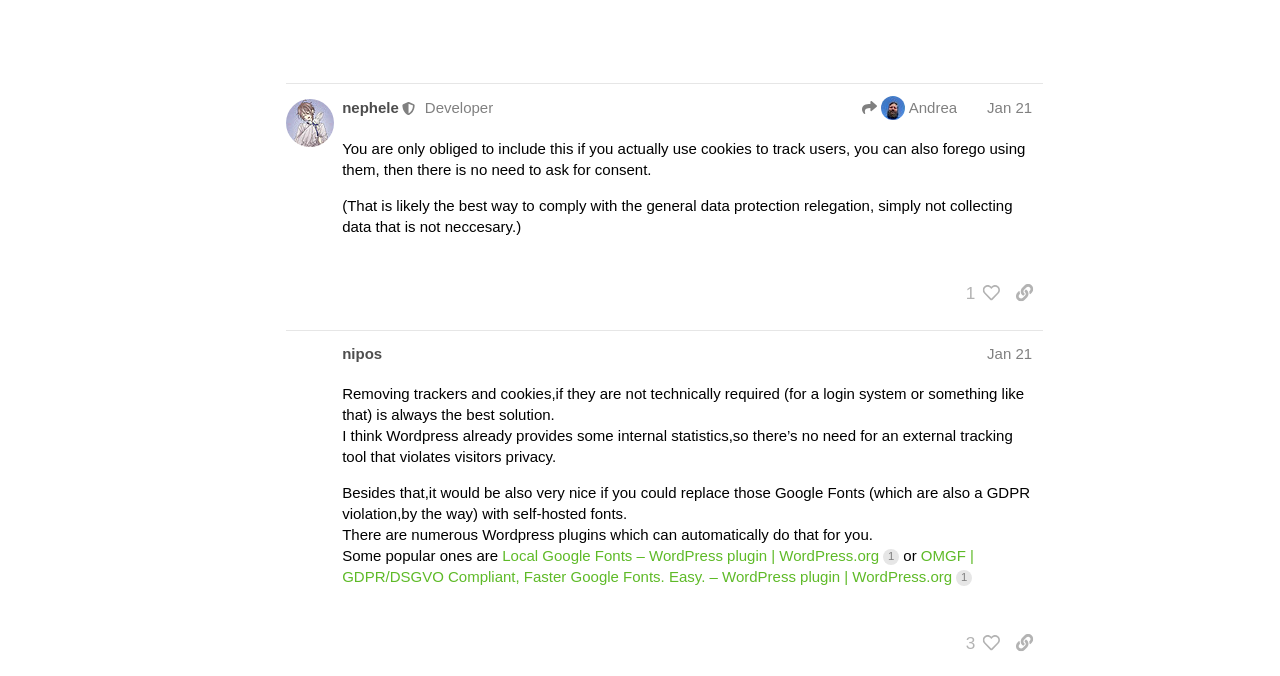What is the category of the link 'Hardware'?
From the screenshot, provide a brief answer in one word or phrase.

Category